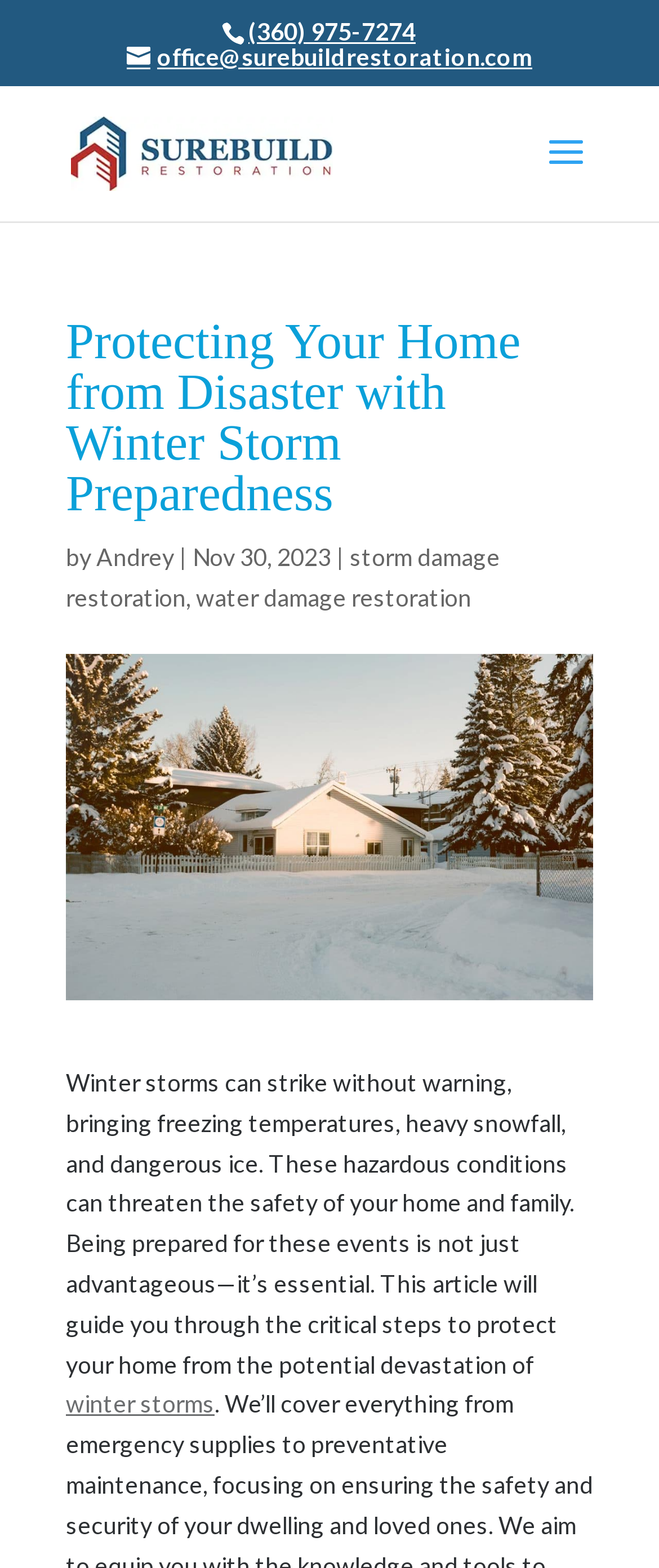Summarize the webpage with intricate details.

The webpage is about winter storm preparedness and disaster protection, specifically focusing on protecting one's home and family from hazardous winter conditions. 

At the top of the page, there are three links: a phone number, an email address, and the company name "SureBuild Restoration" accompanied by its logo. 

Below these links, the main title "Protecting Your Home from Disaster with Winter Storm Preparedness" is prominently displayed. The author's name, "Andrey", and the publication date, "Nov 30, 2023", are provided alongside the title. 

To the right of the title, there are two links related to storm damage restoration and water damage restoration. 

A large image takes up most of the page, depicting a Portland home after a winter snowstorm, with a caption mentioning SureBuild Restoration's water damage cleanup services. 

Below the image, a lengthy paragraph explains the dangers of winter storms and the importance of being prepared to protect one's home and family. The paragraph includes a link to "winter storms" for further information.